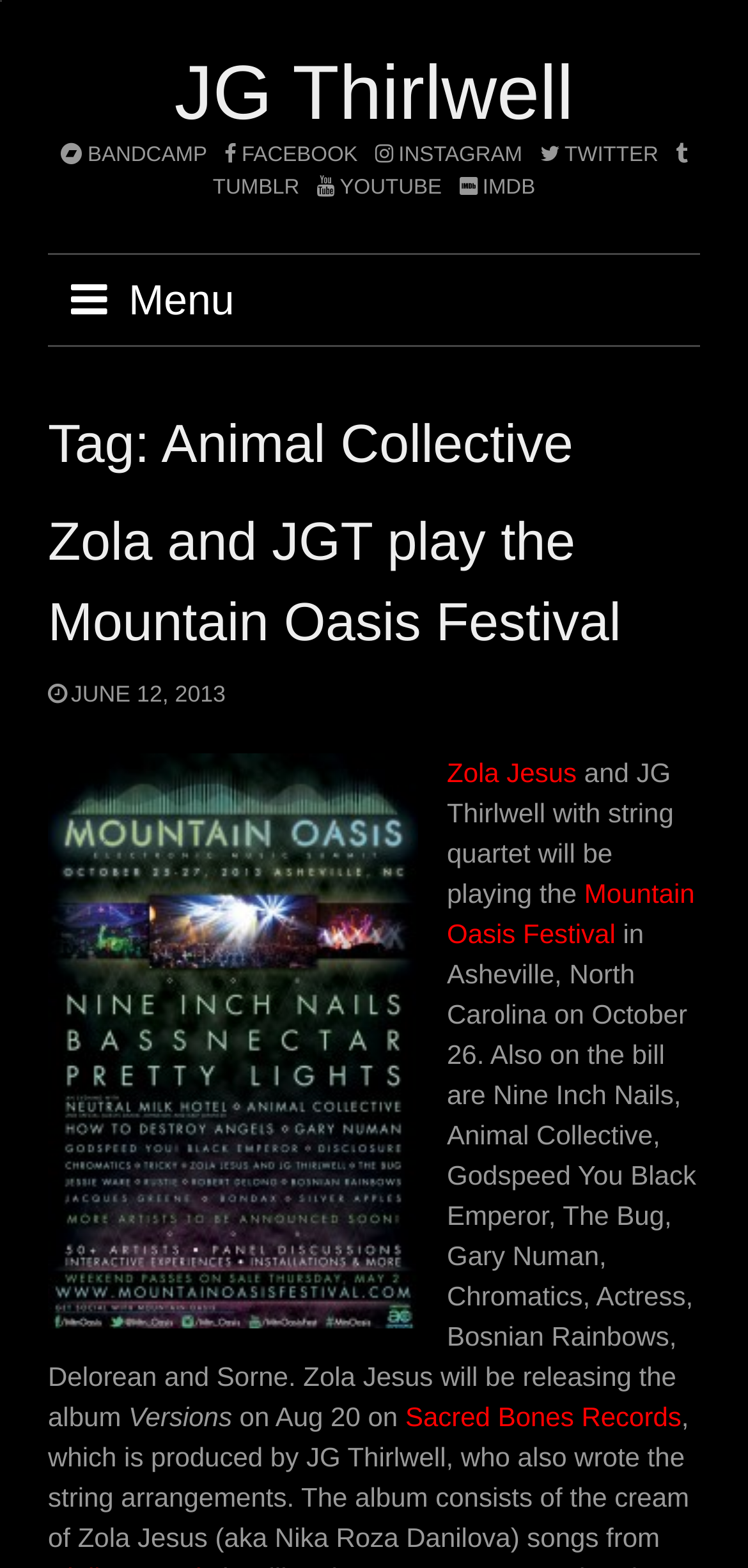Pinpoint the bounding box coordinates of the element you need to click to execute the following instruction: "Follow Zola Jesus on FACEBOOK". The bounding box should be represented by four float numbers between 0 and 1, in the format [left, top, right, bottom].

[0.3, 0.092, 0.478, 0.106]